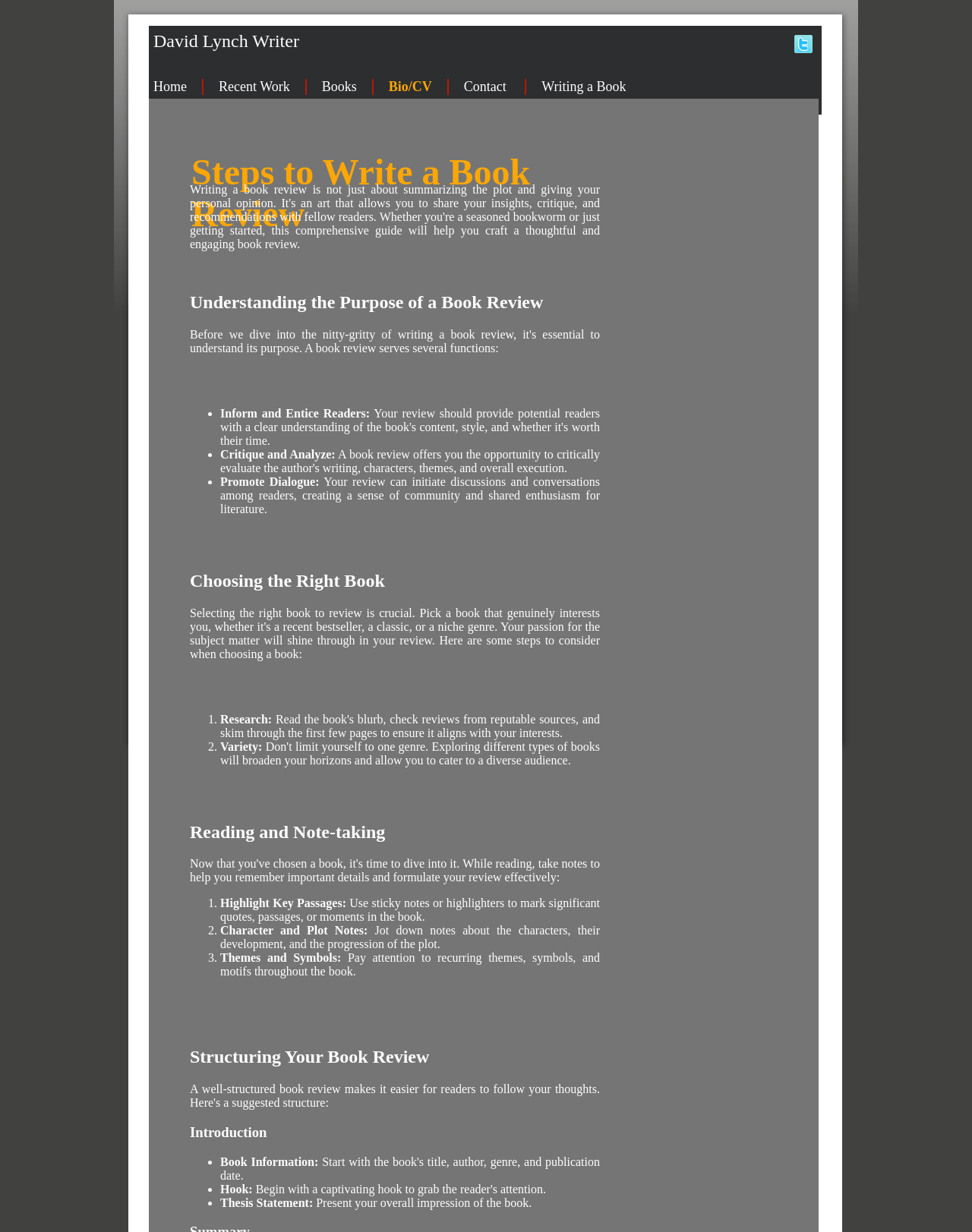What is the first step in structuring a book review?
Please provide a comprehensive answer based on the information in the image.

The webpage suggests that the first step in structuring a book review is to write an introduction, as indicated by the heading 'Introduction' in the section 'Structuring Your Book Review'.